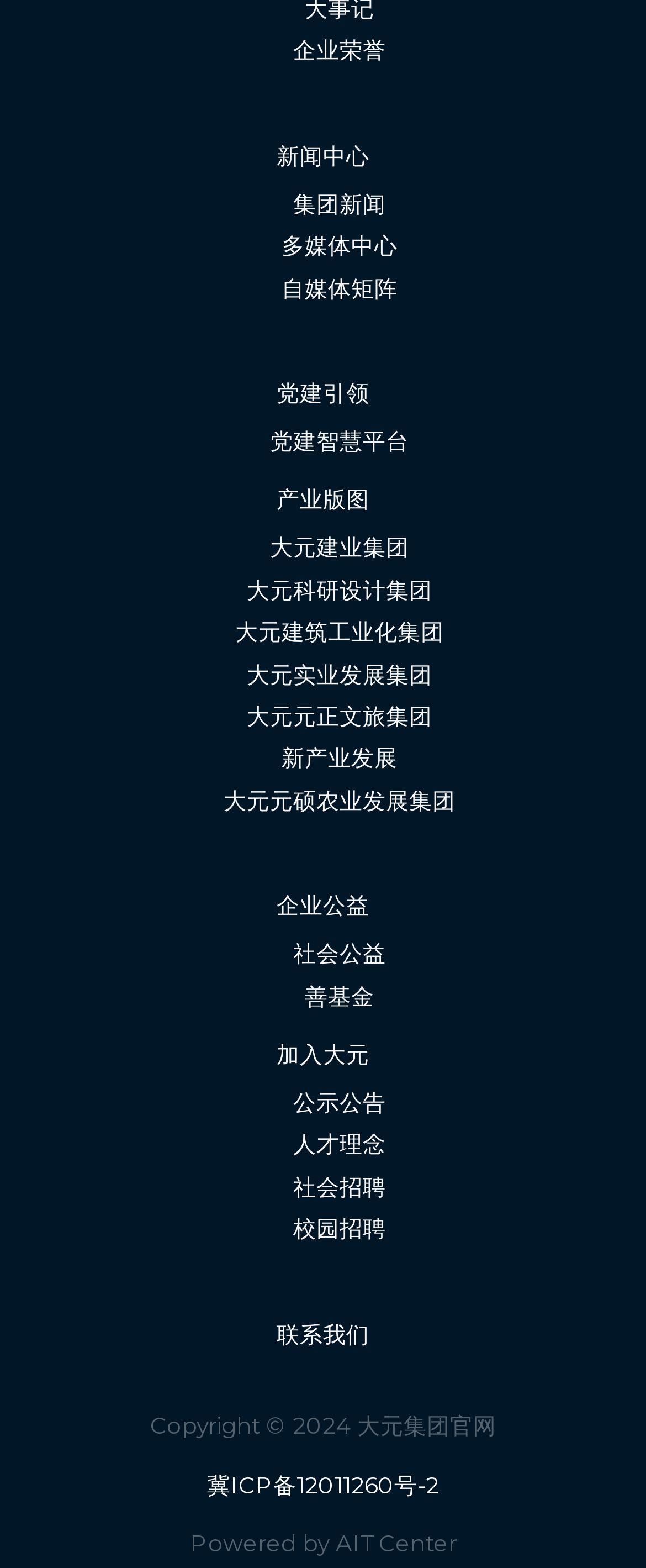What is the purpose of the '党建引领' link?
Answer the question with a single word or phrase by looking at the picture.

Party building leadership